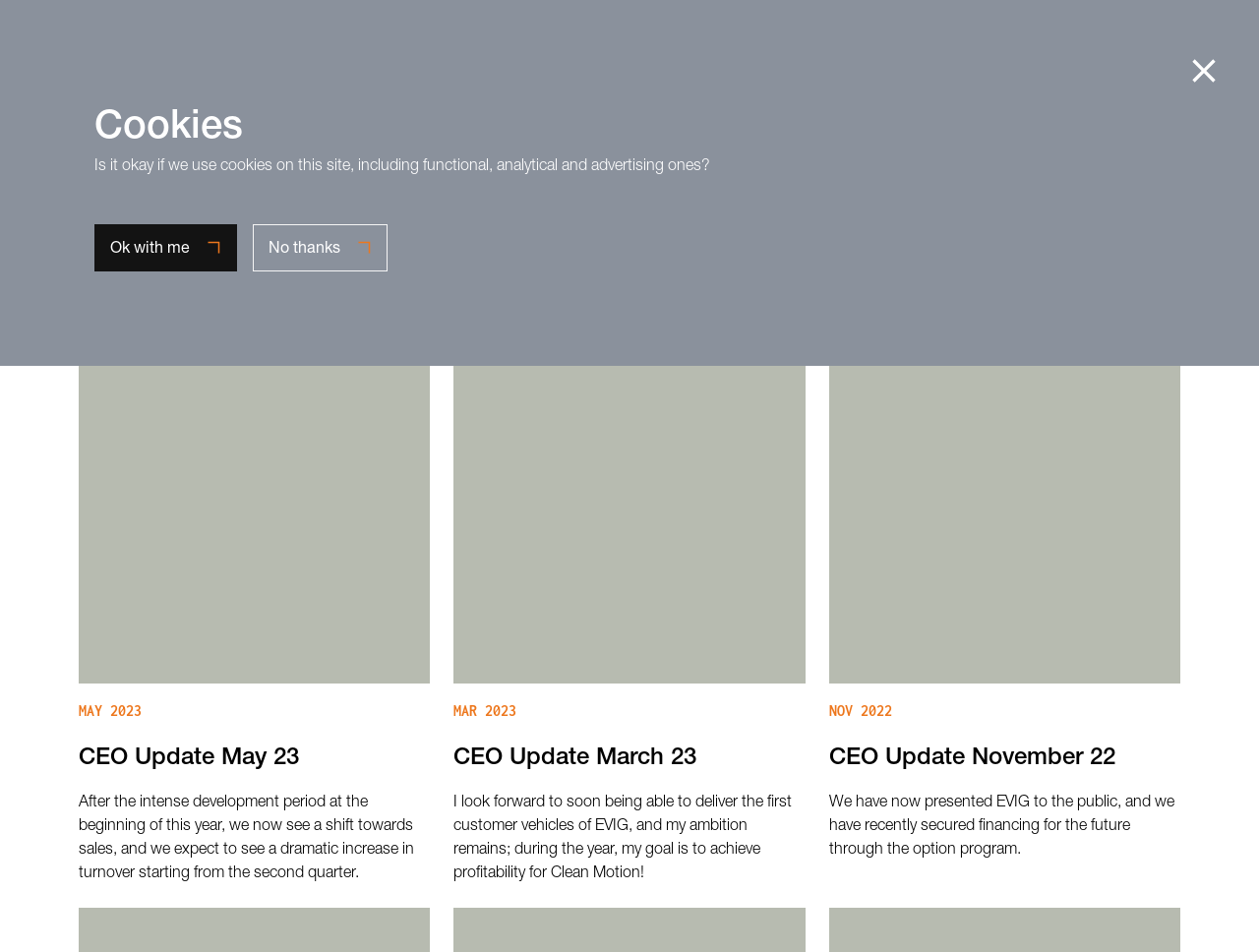How many articles are on the webpage?
Based on the image, respond with a single word or phrase.

3